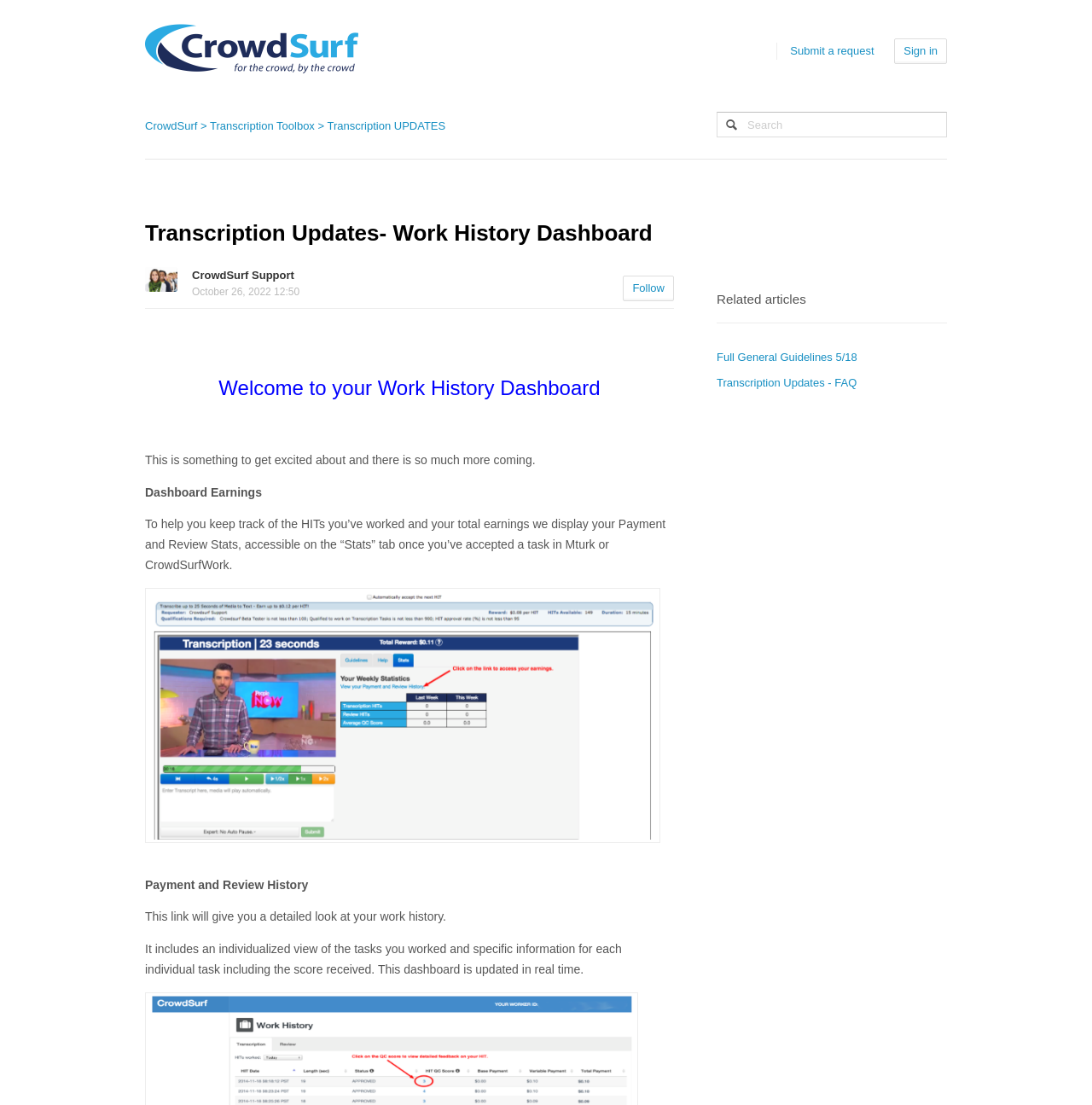What is the purpose of the 'Stats' tab?
Use the image to answer the question with a single word or phrase.

To display Payment and Review Stats